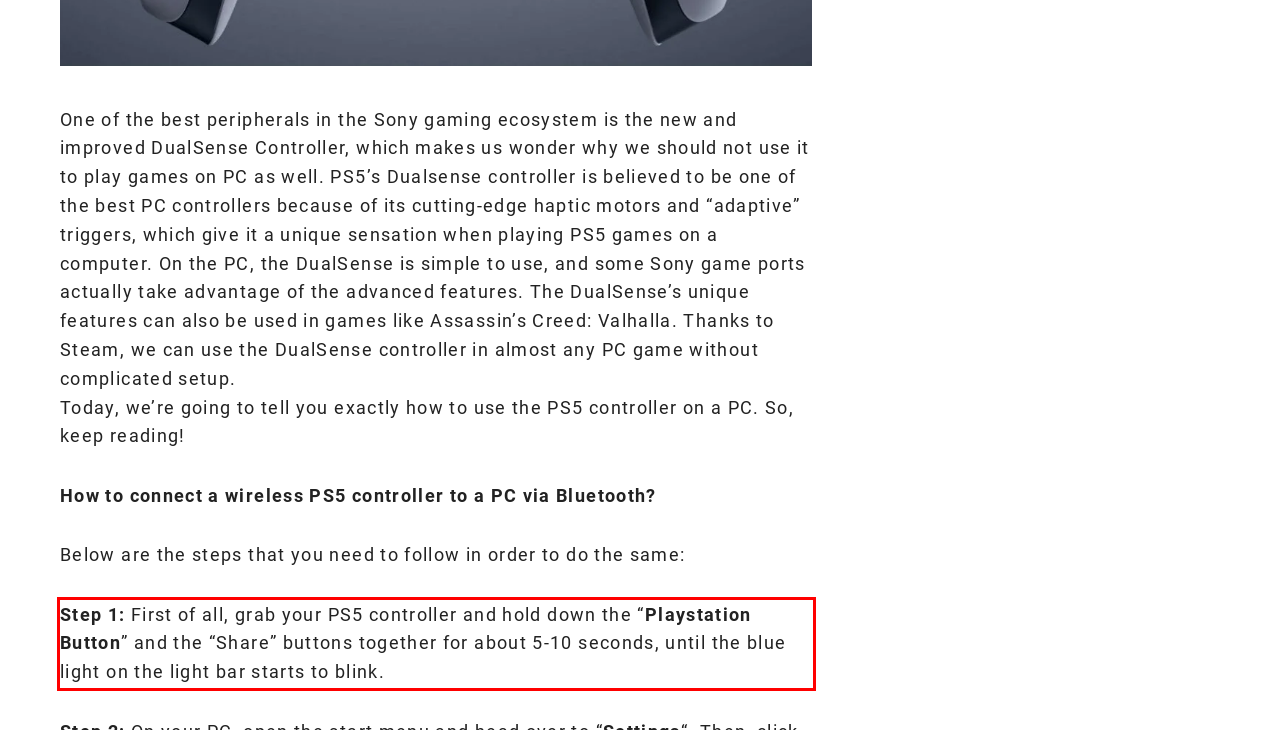Please use OCR to extract the text content from the red bounding box in the provided webpage screenshot.

Step 1: First of all, grab your PS5 controller and hold down the “Playstation Button” and the “Share” buttons together for about 5-10 seconds, until the blue light on the light bar starts to blink.